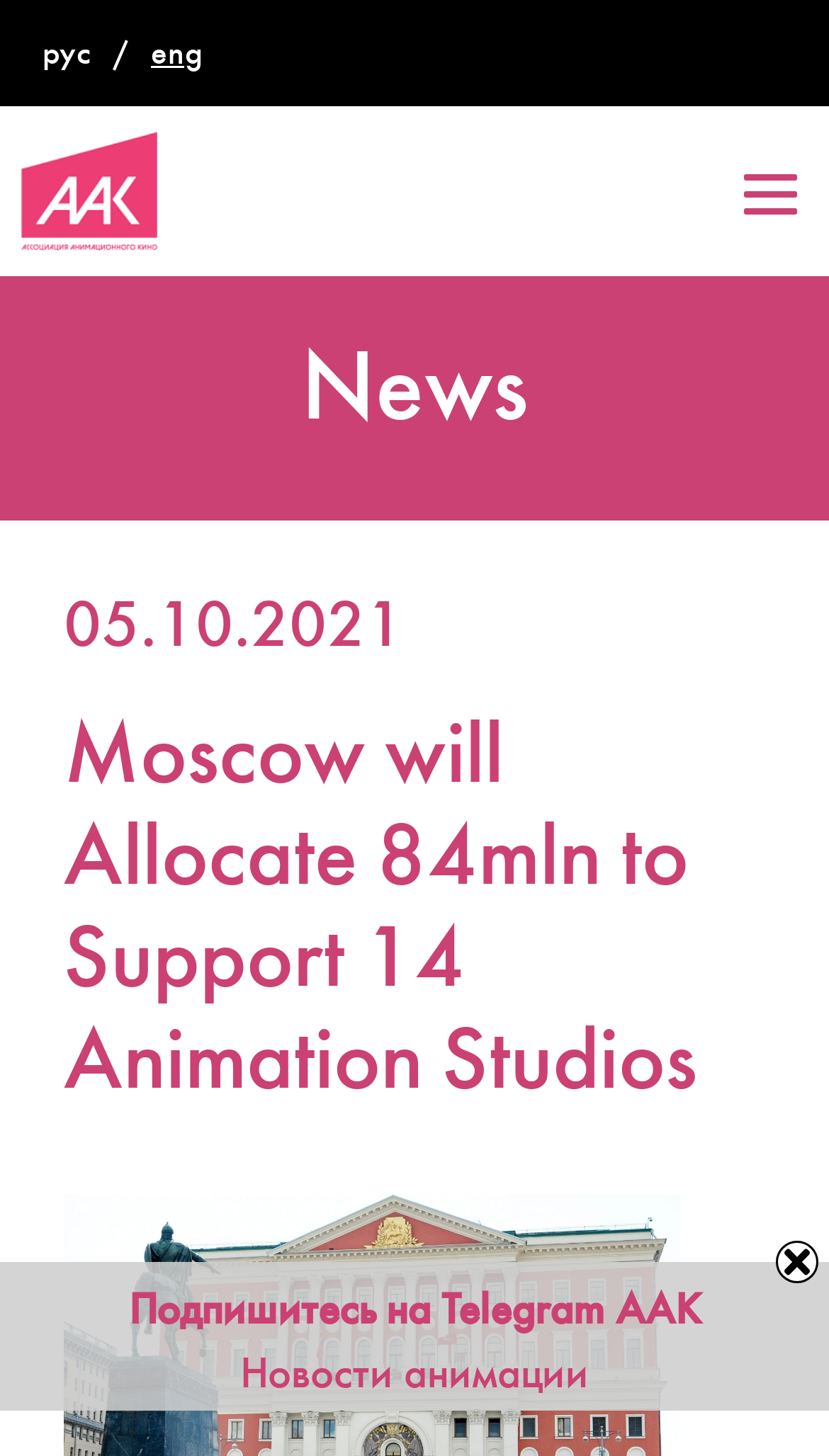Please extract the primary headline from the webpage.

Moscow will Allocate 84mln to Support 14 Animation Studios